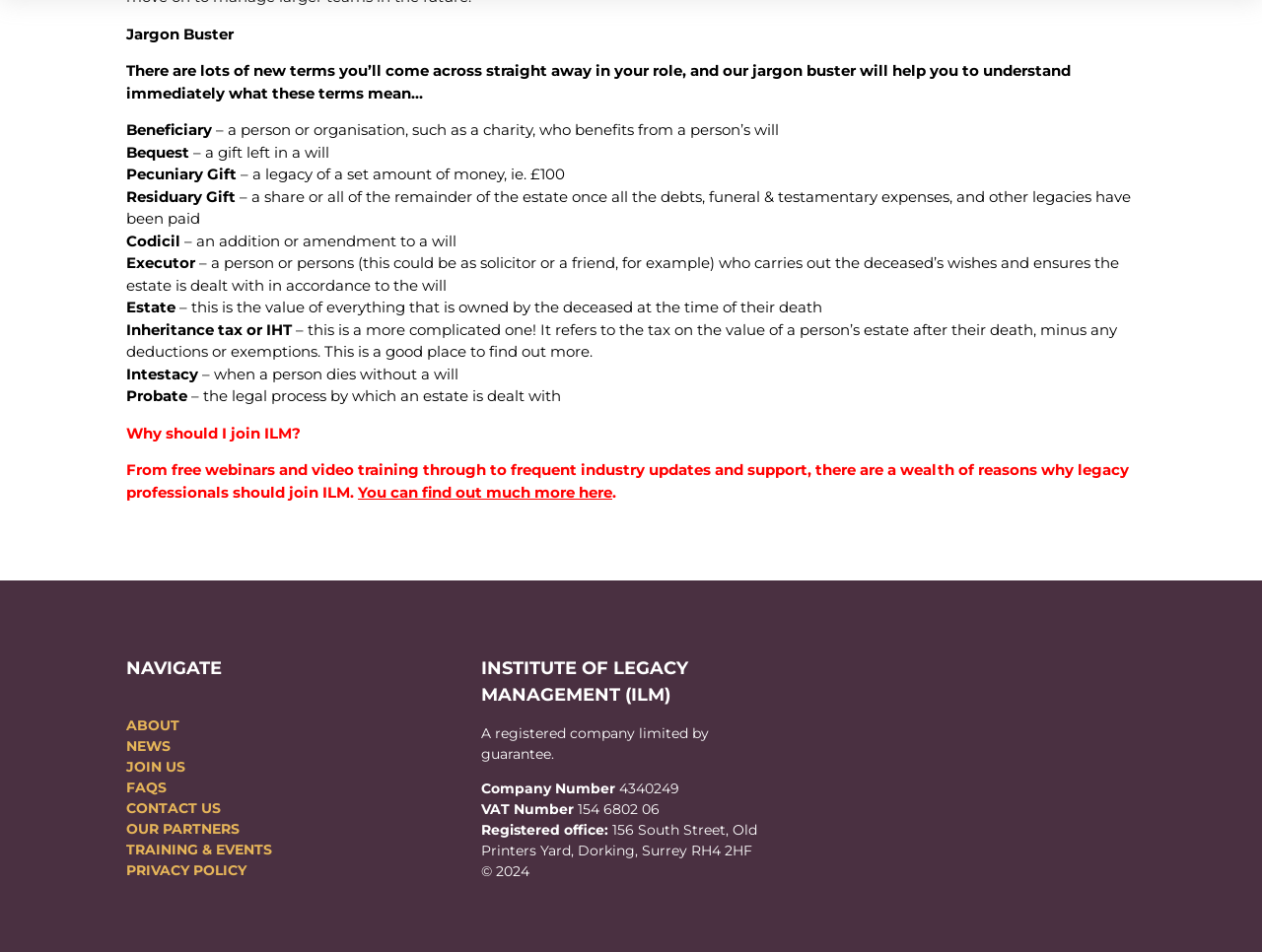What is the difference between a pecuniary gift and a residuary gift?
Craft a detailed and extensive response to the question.

The webpage defines a pecuniary gift as 'a legacy of a set amount of money, ie. £100', whereas a residuary gift is 'a share or all of the remainder of the estate once all the debts, funeral & testamentary expenses, and other legacies have been paid'. This means that a pecuniary gift is a specific amount of money, whereas a residuary gift is a proportion of what is left over after other expenses and legacies have been paid.